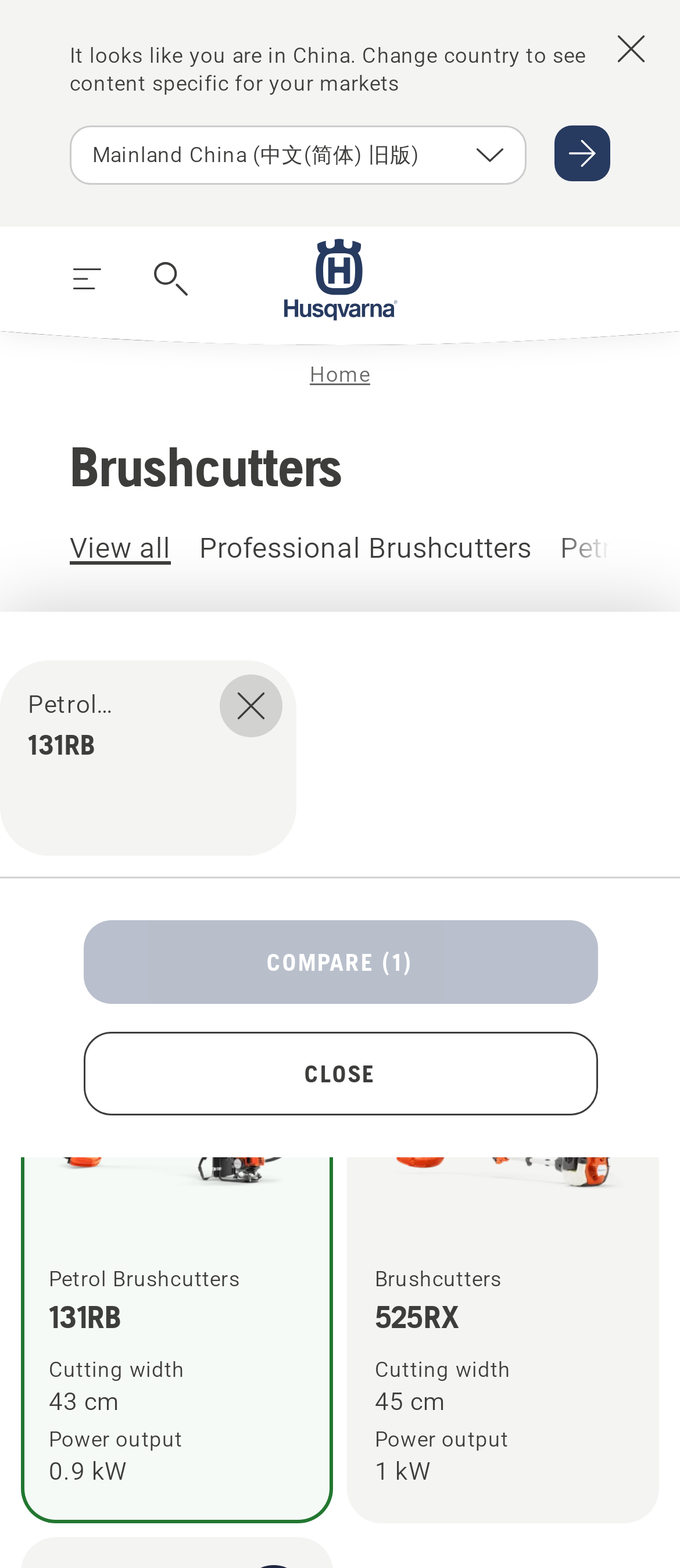What is the power output of the 525RX brushcutter?
Please provide a single word or phrase as the answer based on the screenshot.

1 kW